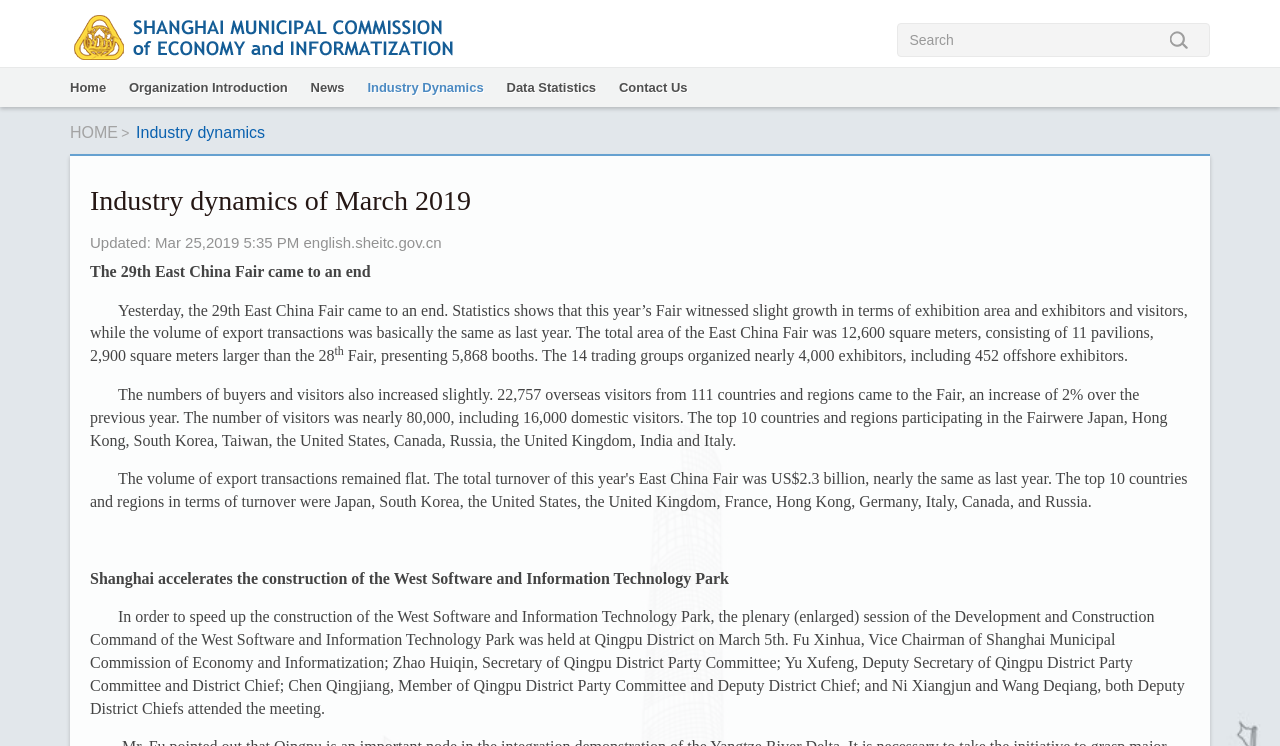What is the name of the park mentioned in the article?
Please provide a full and detailed response to the question.

I found the answer by reading the article, specifically the sentence 'In order to speed up the construction of the West Software and Information Technology Park...' which mentions the name of the park.